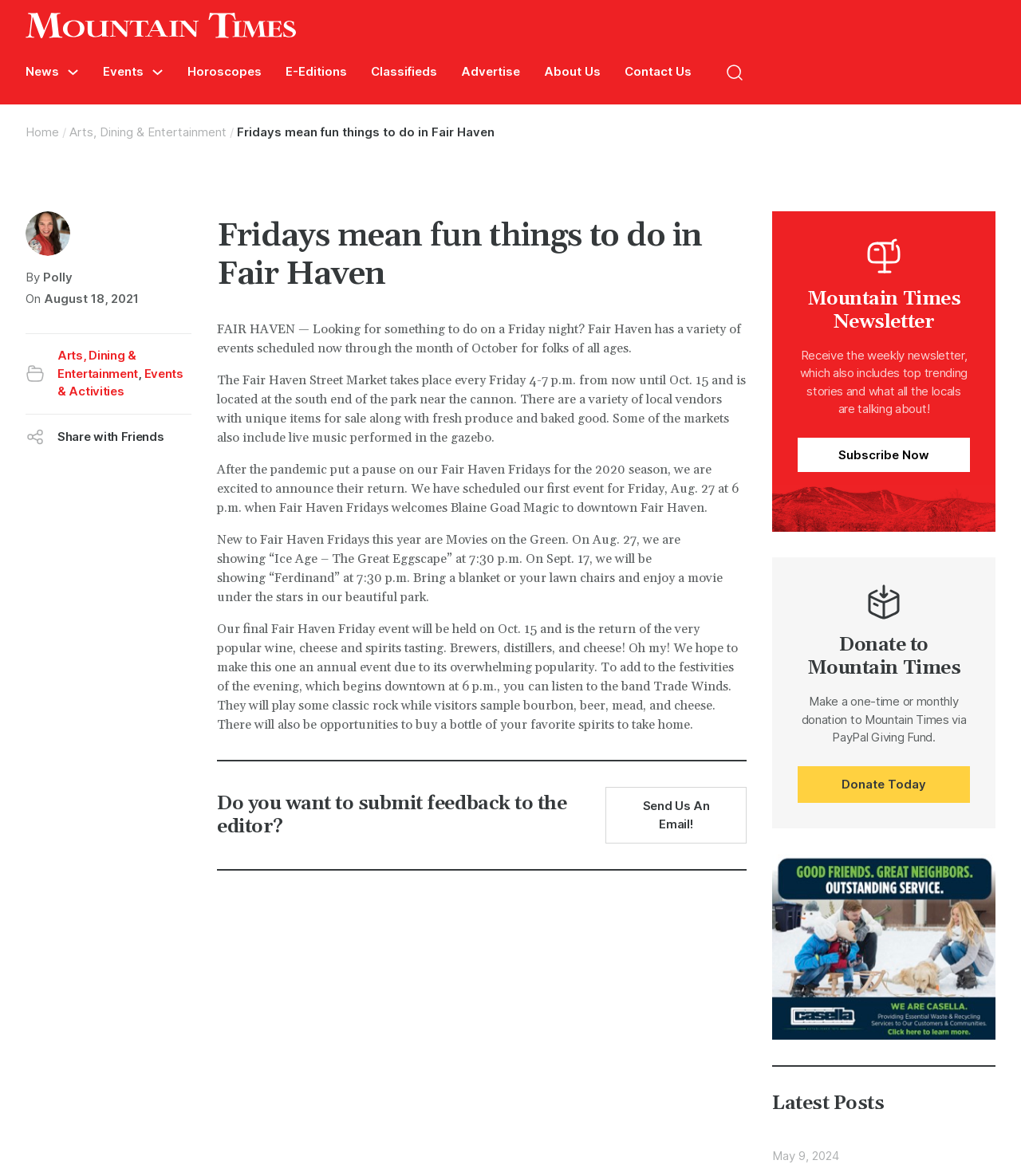Produce an elaborate caption capturing the essence of the webpage.

The webpage is about events and activities in Fair Haven, with a focus on Fridays. At the top, there is a navigation menu with links to various sections, including News, Events, Horoscopes, and Classifieds. Below the navigation menu, there is a breadcrumbs navigation bar showing the current page's location in the website's hierarchy.

The main content of the page is an article about Fridays in Fair Haven, with a heading that reads "Fridays mean fun things to do in Fair Haven". The article starts with a brief introduction, followed by descriptions of various events and activities taking place in Fair Haven, including the Fair Haven Street Market, live music performances, and movie screenings. There are also mentions of upcoming events, such as a wine, cheese, and spirits tasting.

To the right of the article, there is a section with links to share the article on social media, as well as a button to copy the link. Below this section, there is a heading that reads "Do you want to submit feedback to the editor?" with a link to send an email.

Further down the page, there are sections for the Mountain Times Newsletter, where users can subscribe to receive weekly newsletters, and a section to donate to Mountain Times via PayPal Giving Fund. There is also a section with a heading "Latest Posts" that appears to be a list of recent articles, but only one date is visible, which is May 9, 2024.

Throughout the page, there are several images, including a logo at the top and icons for social media links. The overall layout is organized, with clear headings and concise text.